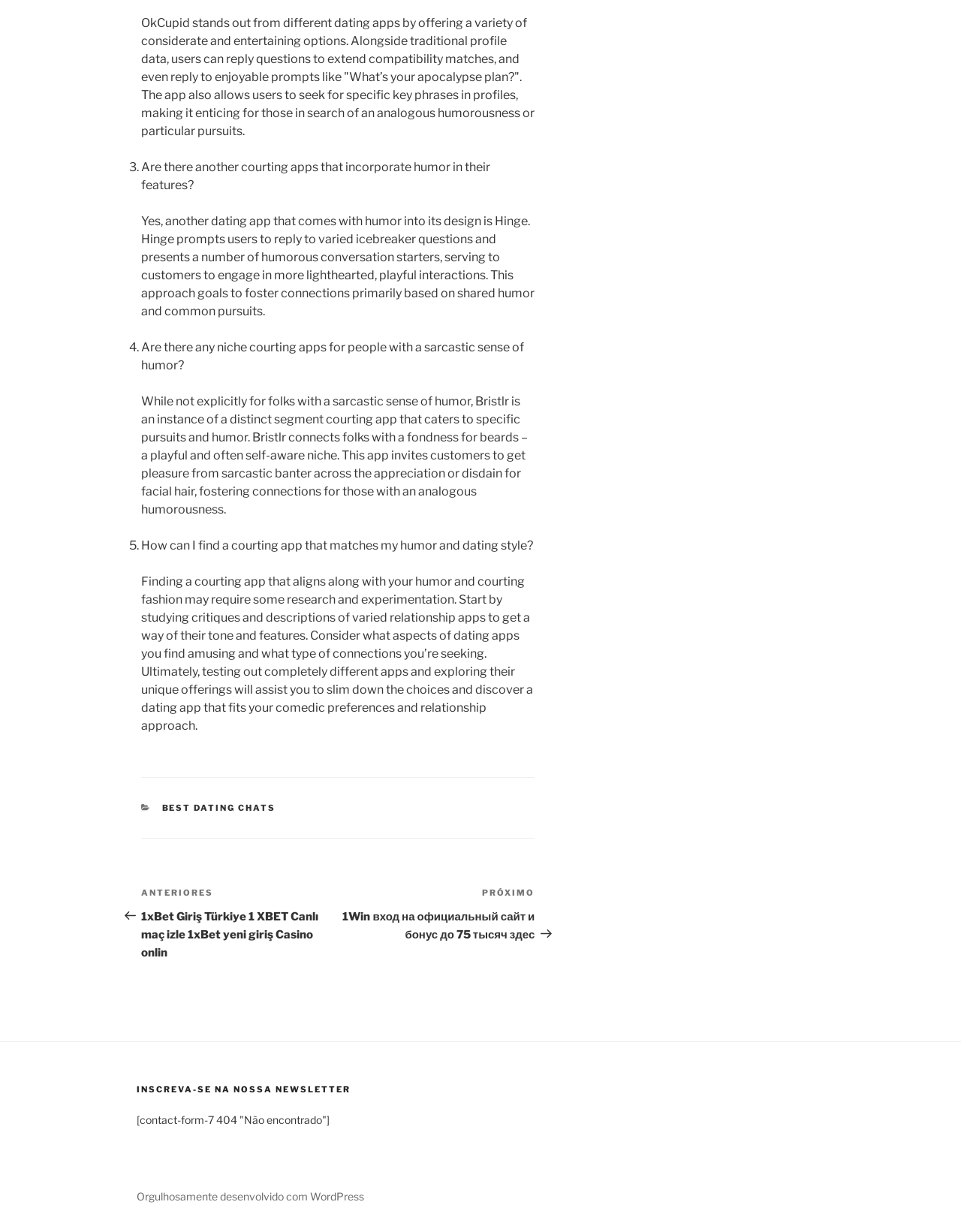What is the tone of the dating app Hinge?
Examine the screenshot and reply with a single word or phrase.

Lighthearted